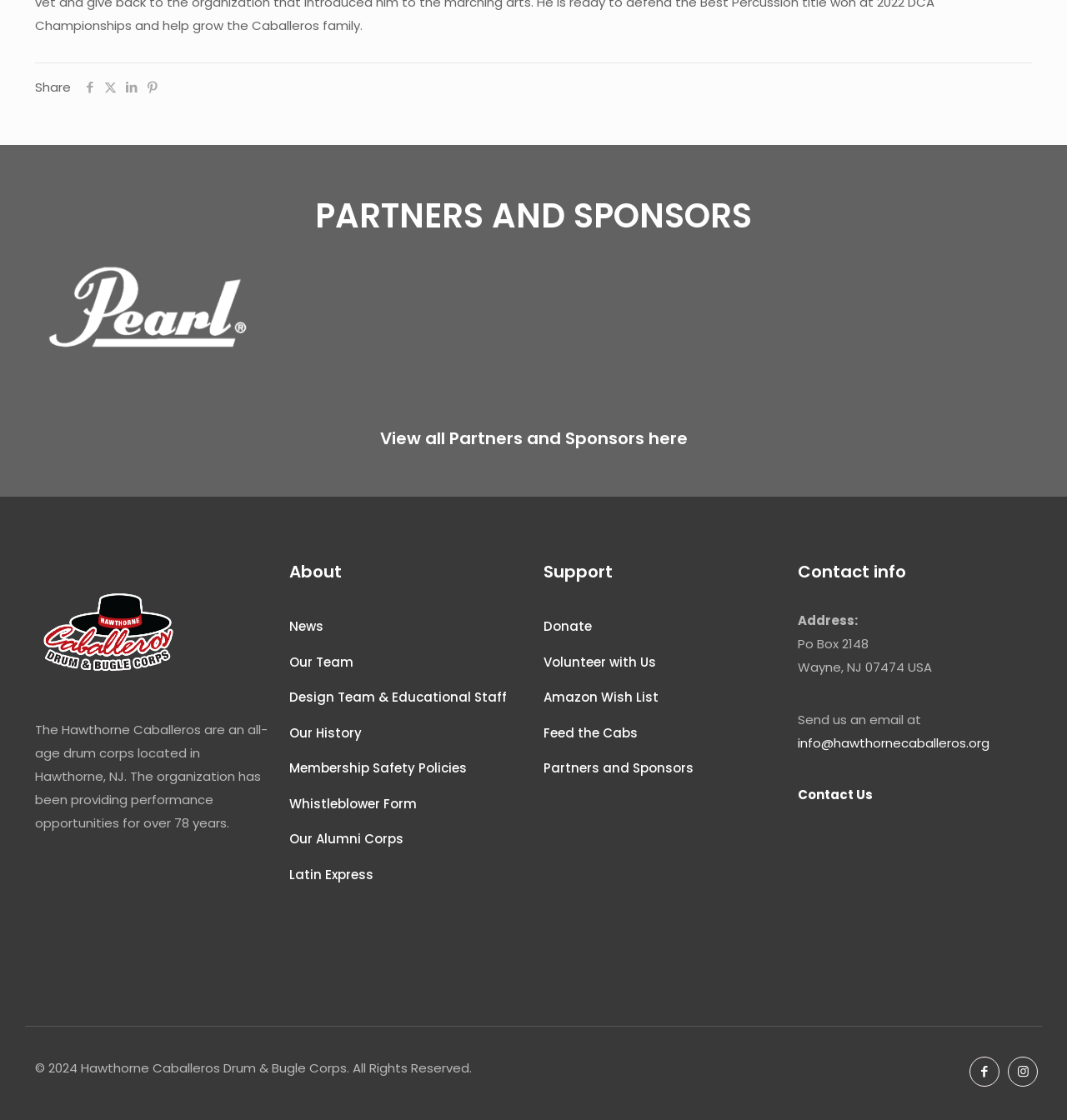Based on the image, provide a detailed and complete answer to the question: 
What is the purpose of the 'View all Partners and Sponsors here' link?

I inferred the purpose of the link by reading the text 'View all Partners and Sponsors here' and understanding that it is a call-to-action to view more information about the partners and sponsors of the drum corps.